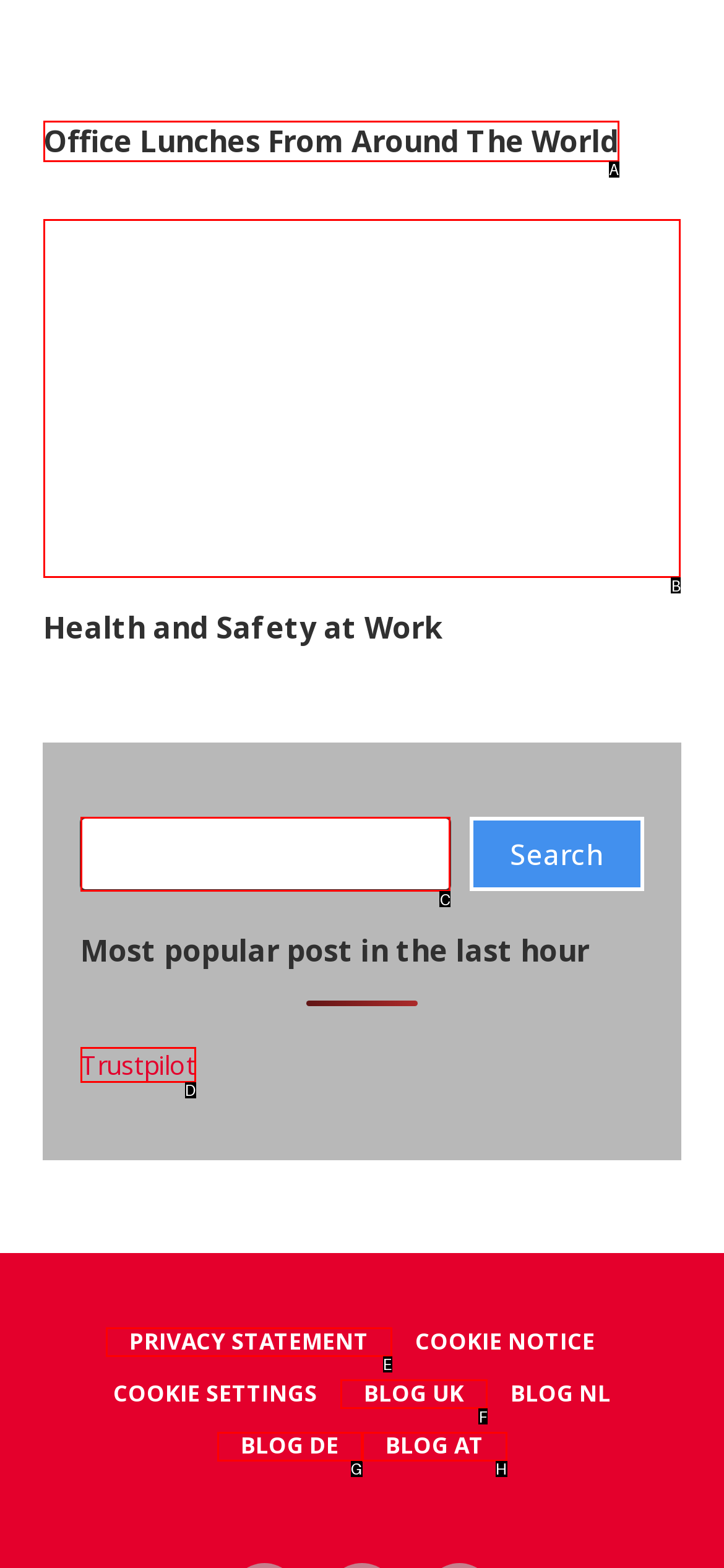Choose the UI element to click on to achieve this task: View the Office Lunches From Around The World article. Reply with the letter representing the selected element.

A